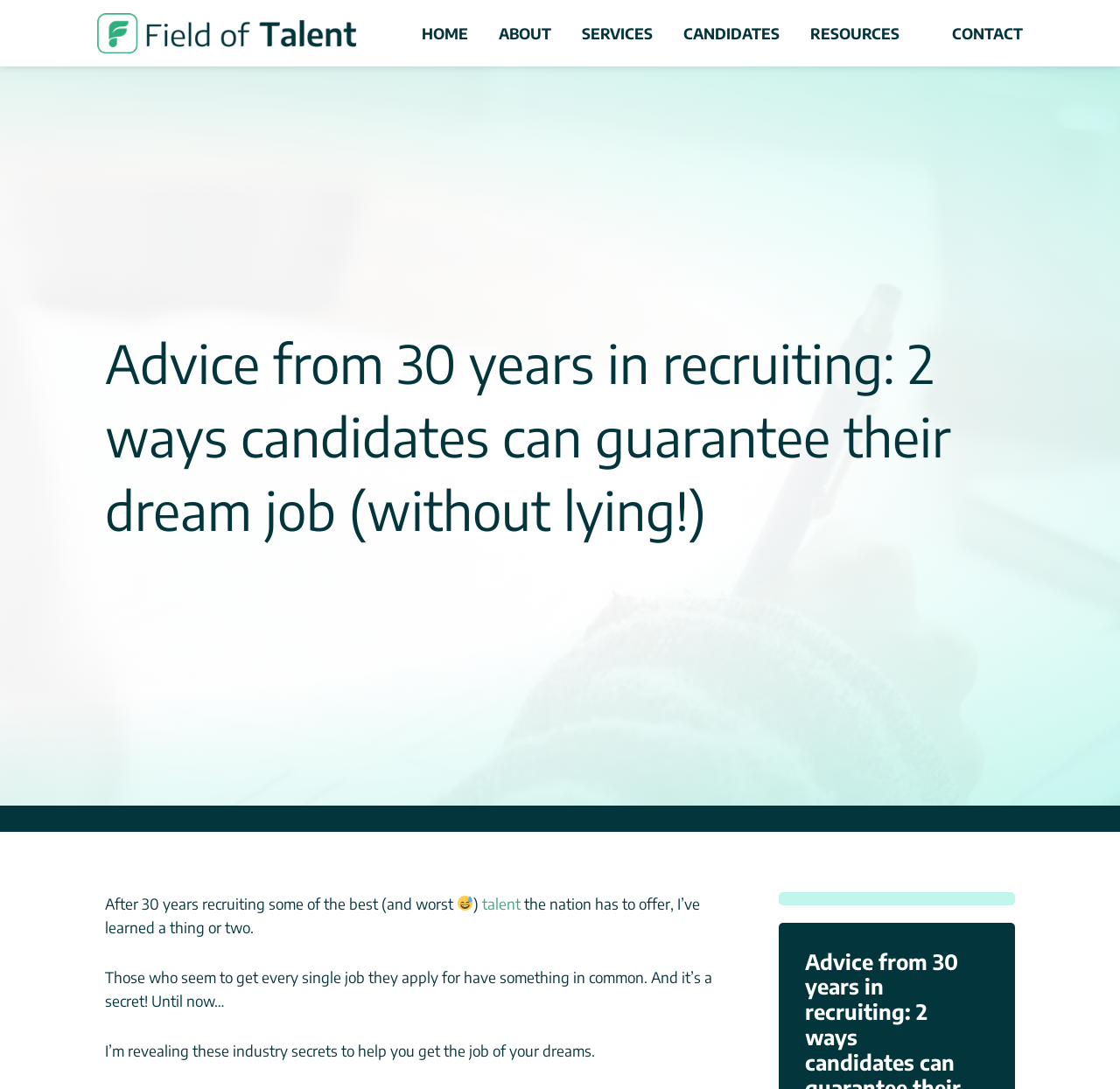Give the bounding box coordinates for the element described as: "Home".

[0.377, 0.019, 0.418, 0.043]